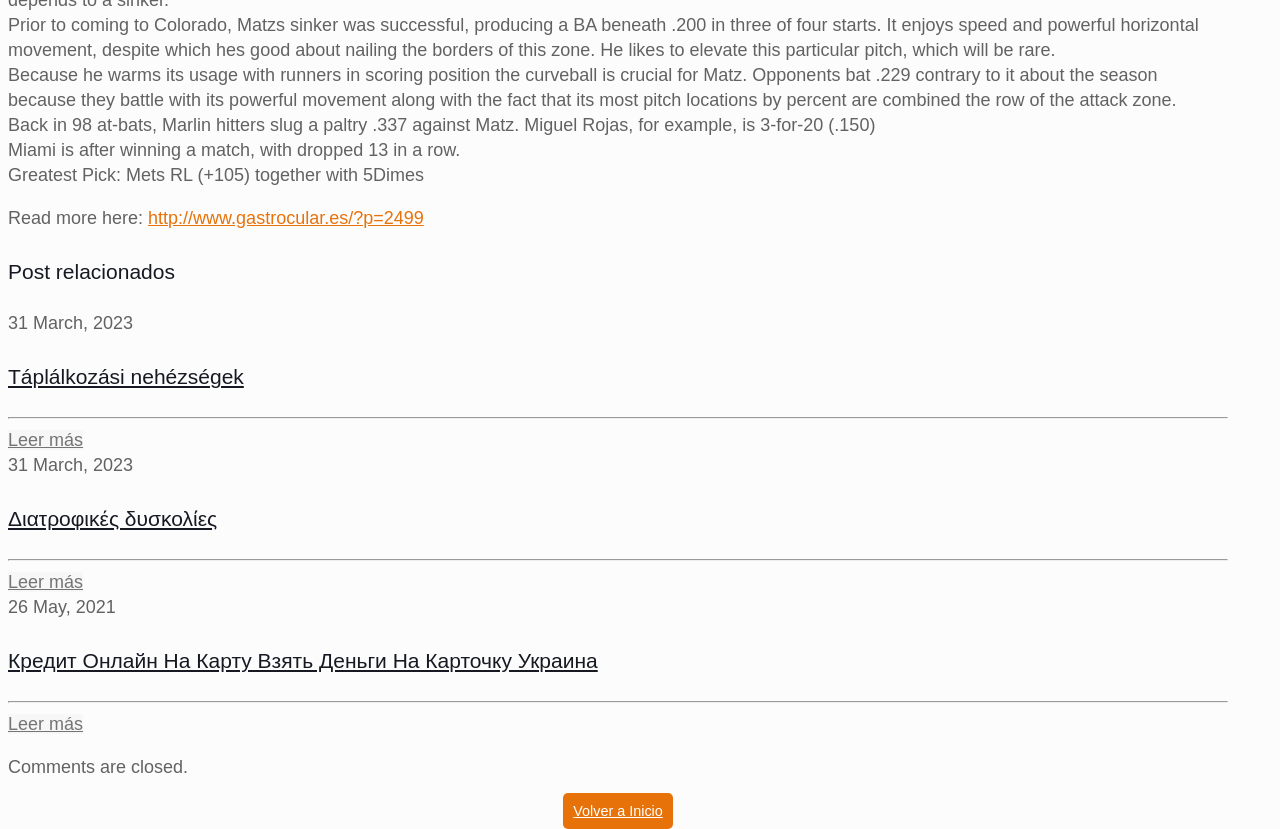Please identify the bounding box coordinates of the element I need to click to follow this instruction: "Go to the homepage".

[0.44, 0.957, 0.526, 1.0]